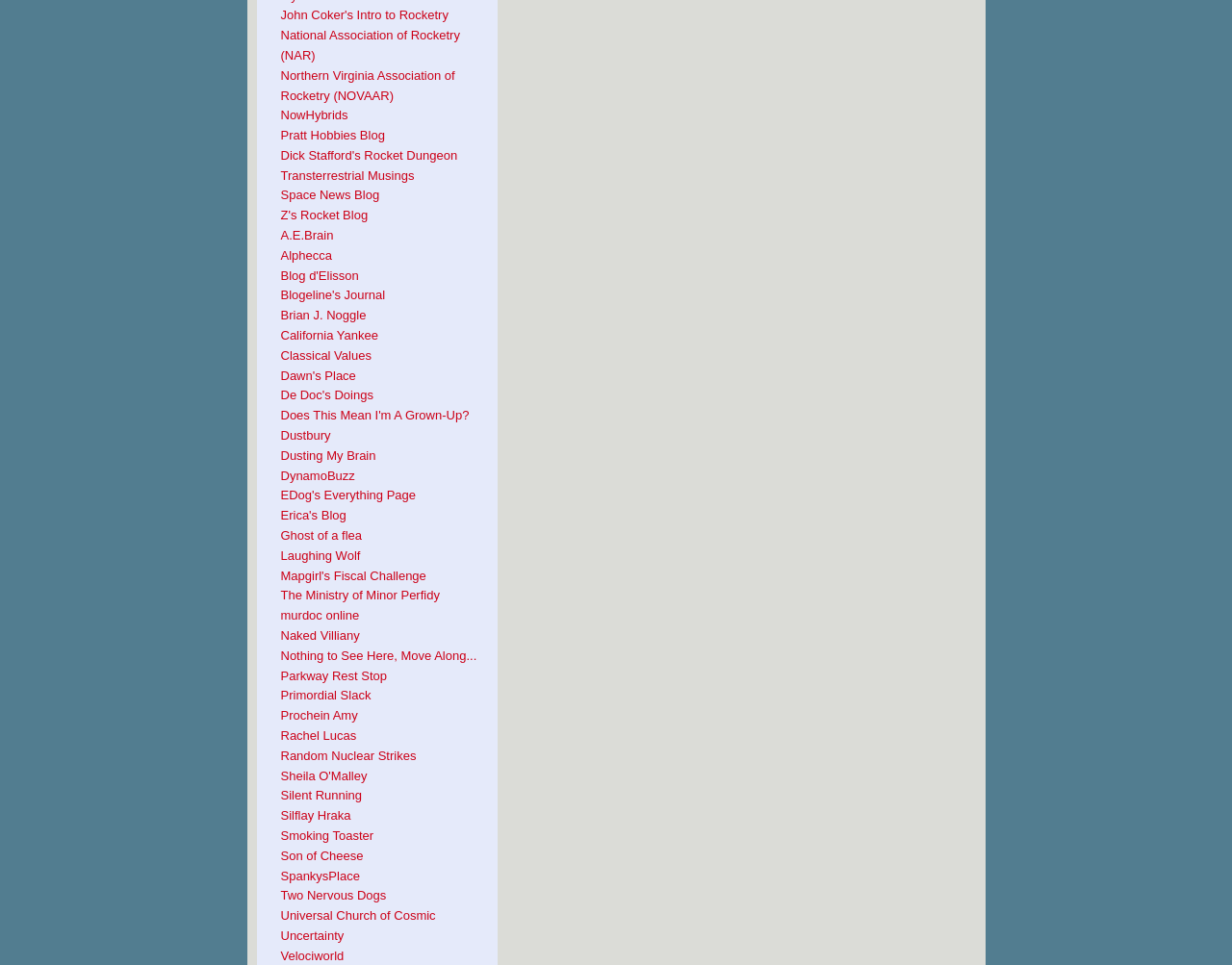Please identify the bounding box coordinates of the element that needs to be clicked to execute the following command: "Go to National Association of Rocketry (NAR)". Provide the bounding box using four float numbers between 0 and 1, formatted as [left, top, right, bottom].

[0.228, 0.029, 0.373, 0.065]